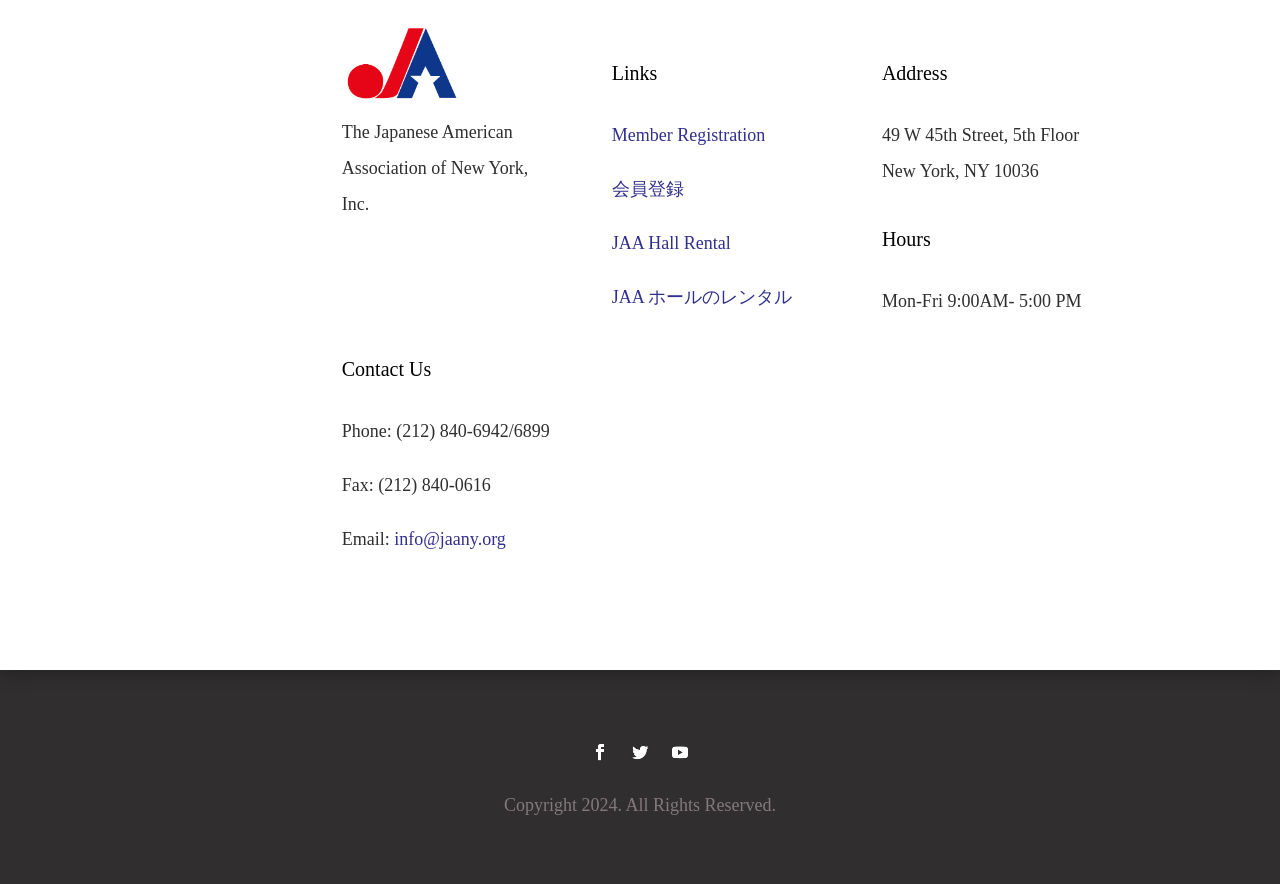Examine the image and give a thorough answer to the following question:
What is the latest JAA news volume?

The latest JAA news volume can be found by looking at the 'Recent Posts' section, where the first link is 'JAA News Vol.41 No.1 Jan. 2024 – Apr. 2024', indicating that this is the latest volume.